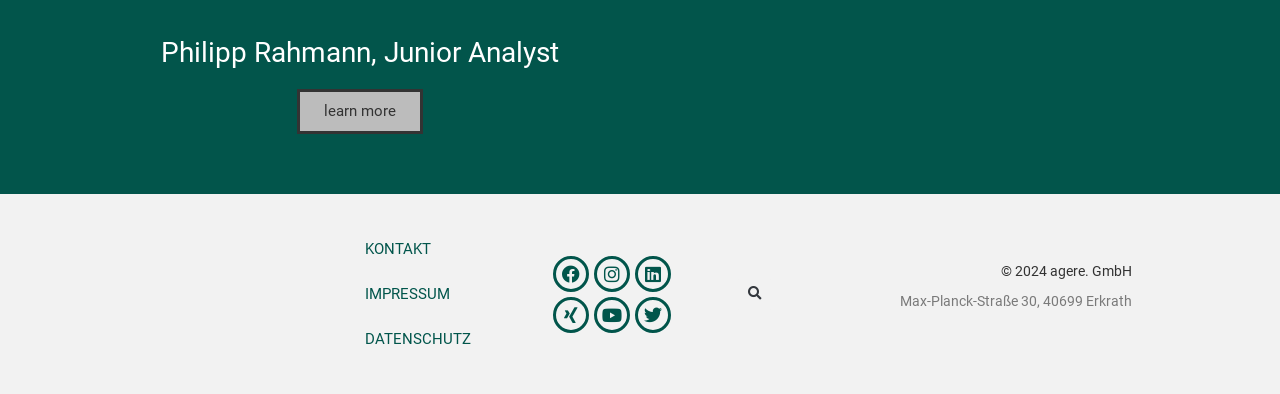Please specify the bounding box coordinates of the area that should be clicked to accomplish the following instruction: "Go to the Kontakt page". The coordinates should consist of four float numbers between 0 and 1, i.e., [left, top, right, bottom].

[0.285, 0.607, 0.403, 0.658]